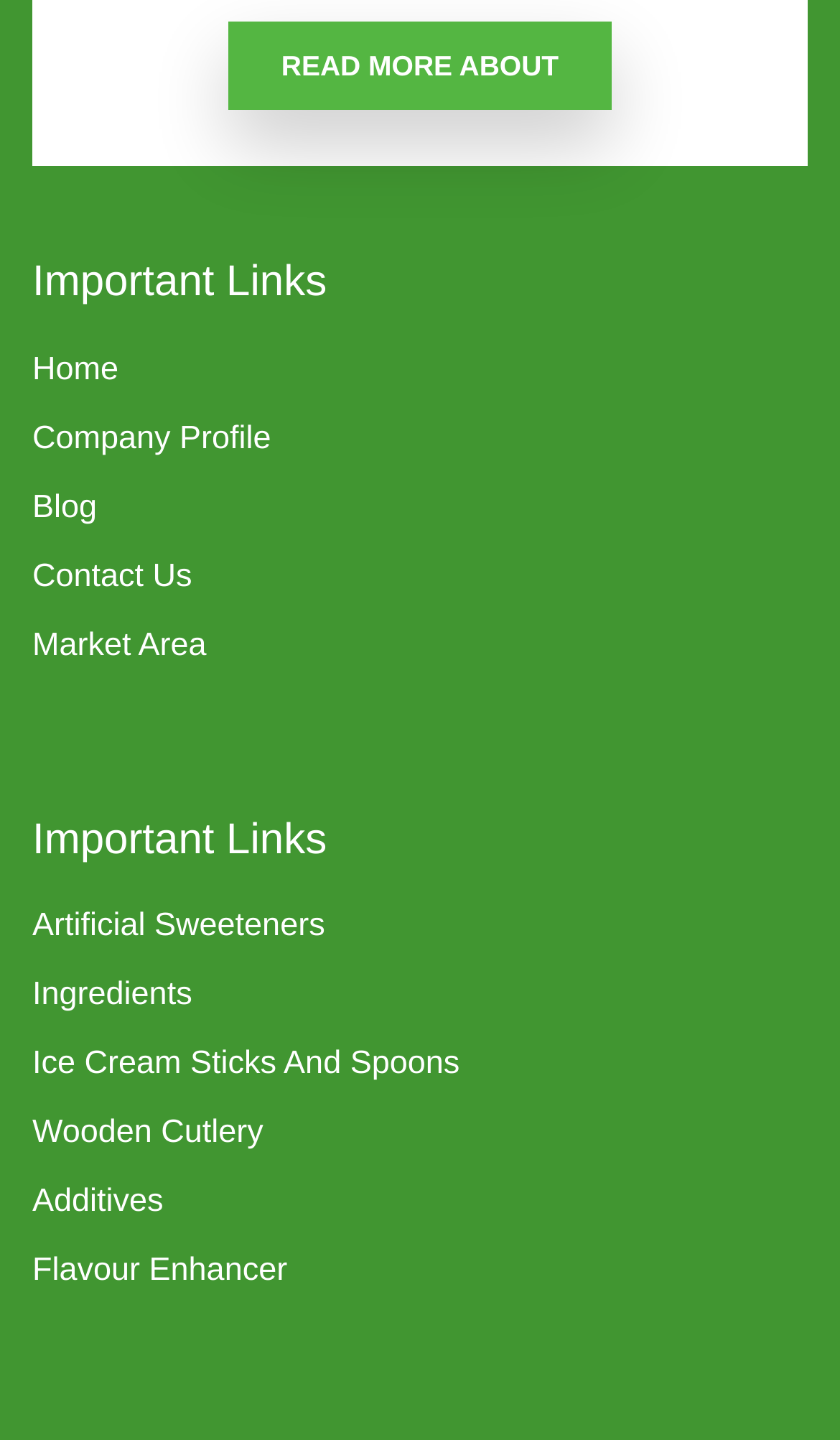Find the bounding box coordinates of the element to click in order to complete the given instruction: "Read about Economy."

None